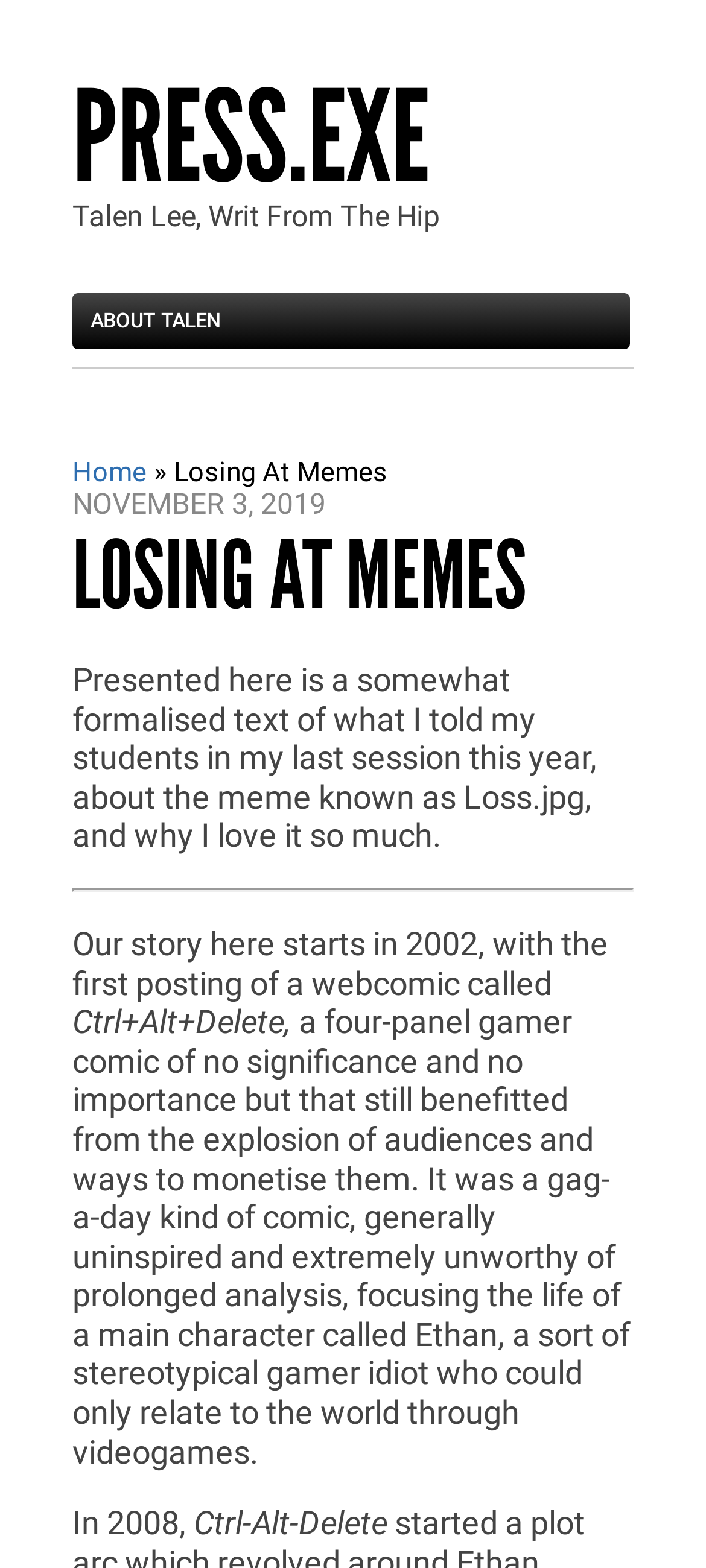What is the name of the webcomic mentioned?
Use the image to give a comprehensive and detailed response to the question.

The name of the webcomic mentioned is Ctrl+Alt+Delete, which is mentioned in the static text 'Ctrl+Alt+Delete, a four-panel gamer comic of no significance and no importance but that still benefitted from the explosion of audiences and ways to monetise them.' This text is located in the middle of the article, indicating that the webcomic is Ctrl+Alt+Delete.